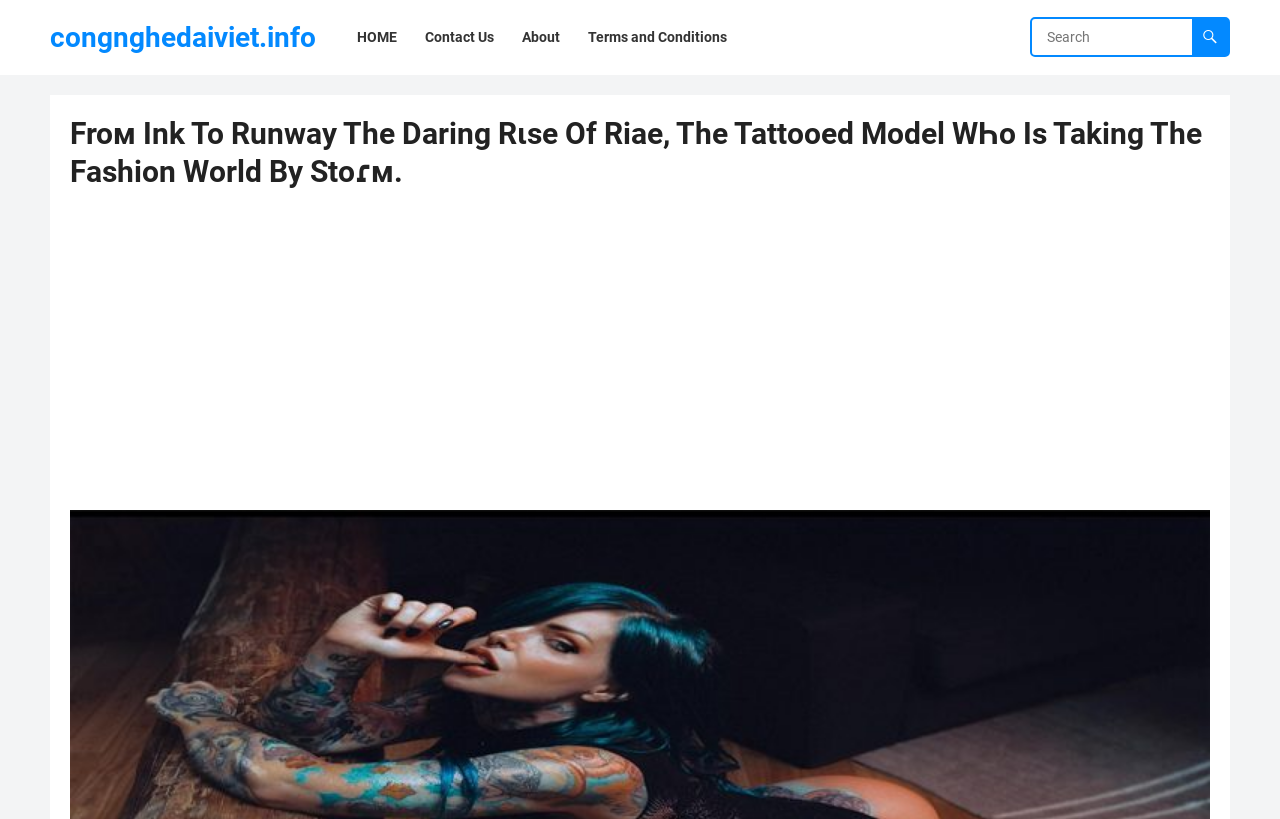Give a one-word or phrase response to the following question: What is the purpose of the button with a magnifying glass icon?

Search